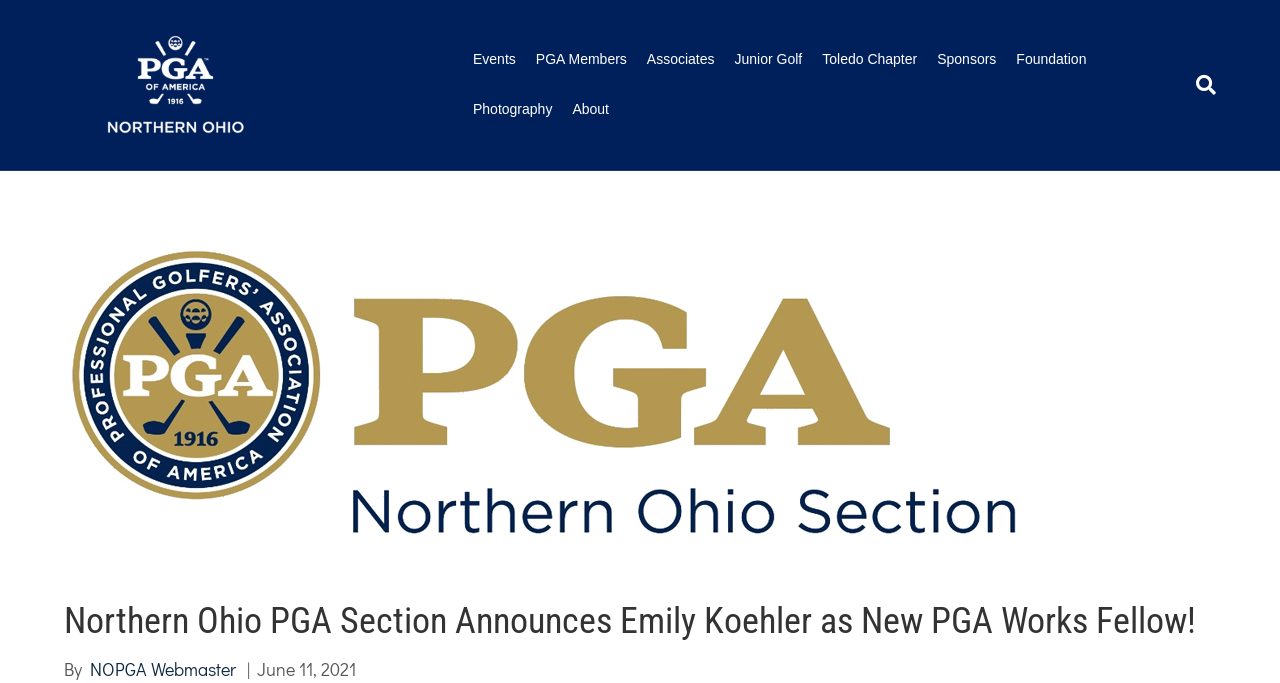What is the purpose of the PGA Works initiative?
Please provide a comprehensive and detailed answer to the question.

Although the webpage does not explicitly state the purpose of the PGA Works initiative, the meta description provides a hint, stating that 'PGA WORKS is a strategic initiative, designed to diversify the golf'.